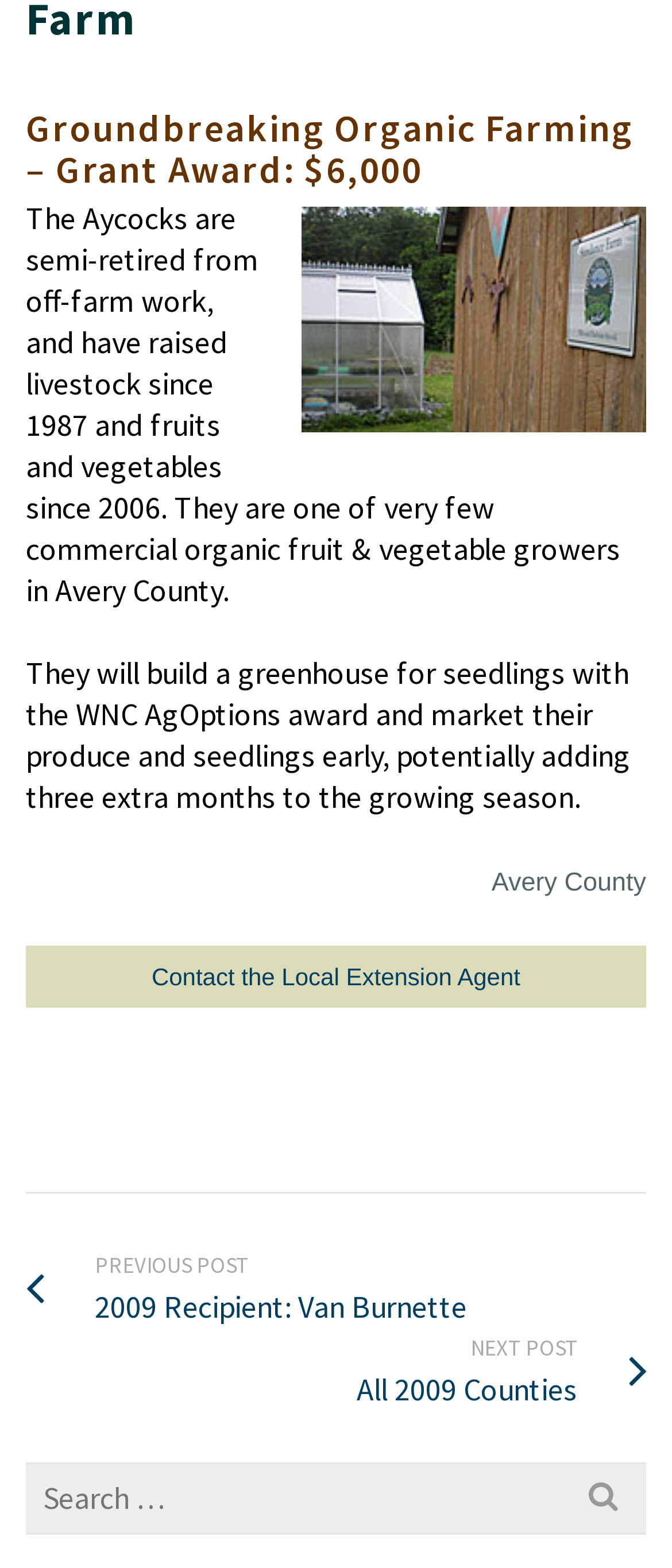Please specify the bounding box coordinates in the format (top-left x, top-left y, bottom-right x, bottom-right y), with all values as floating point numbers between 0 and 1. Identify the bounding box of the UI element described by: Next PostAll 2009 Counties

[0.531, 0.847, 0.962, 0.9]